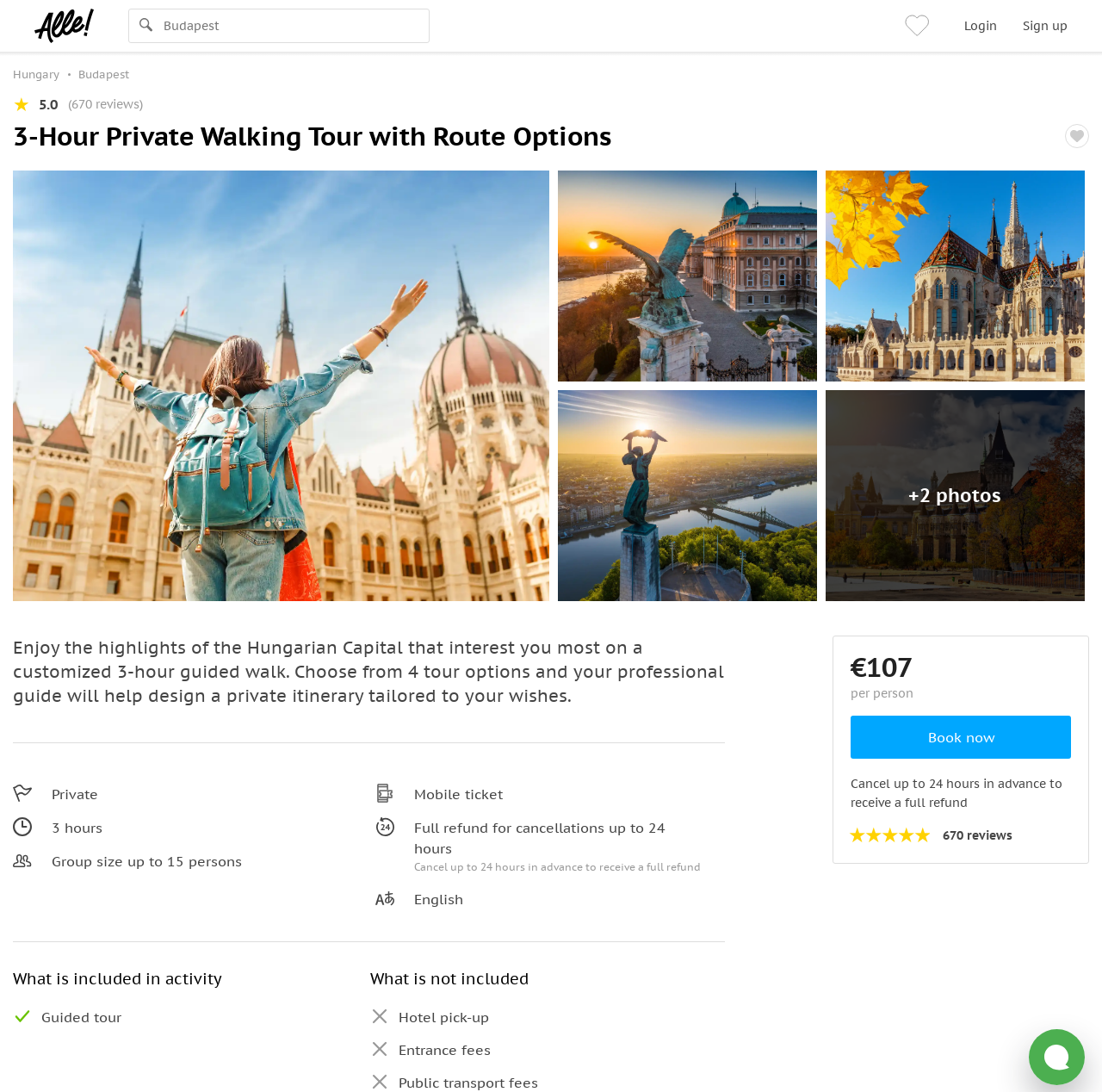Please specify the bounding box coordinates for the clickable region that will help you carry out the instruction: "Click on the 'Sign up' link".

[0.928, 0.017, 0.969, 0.031]